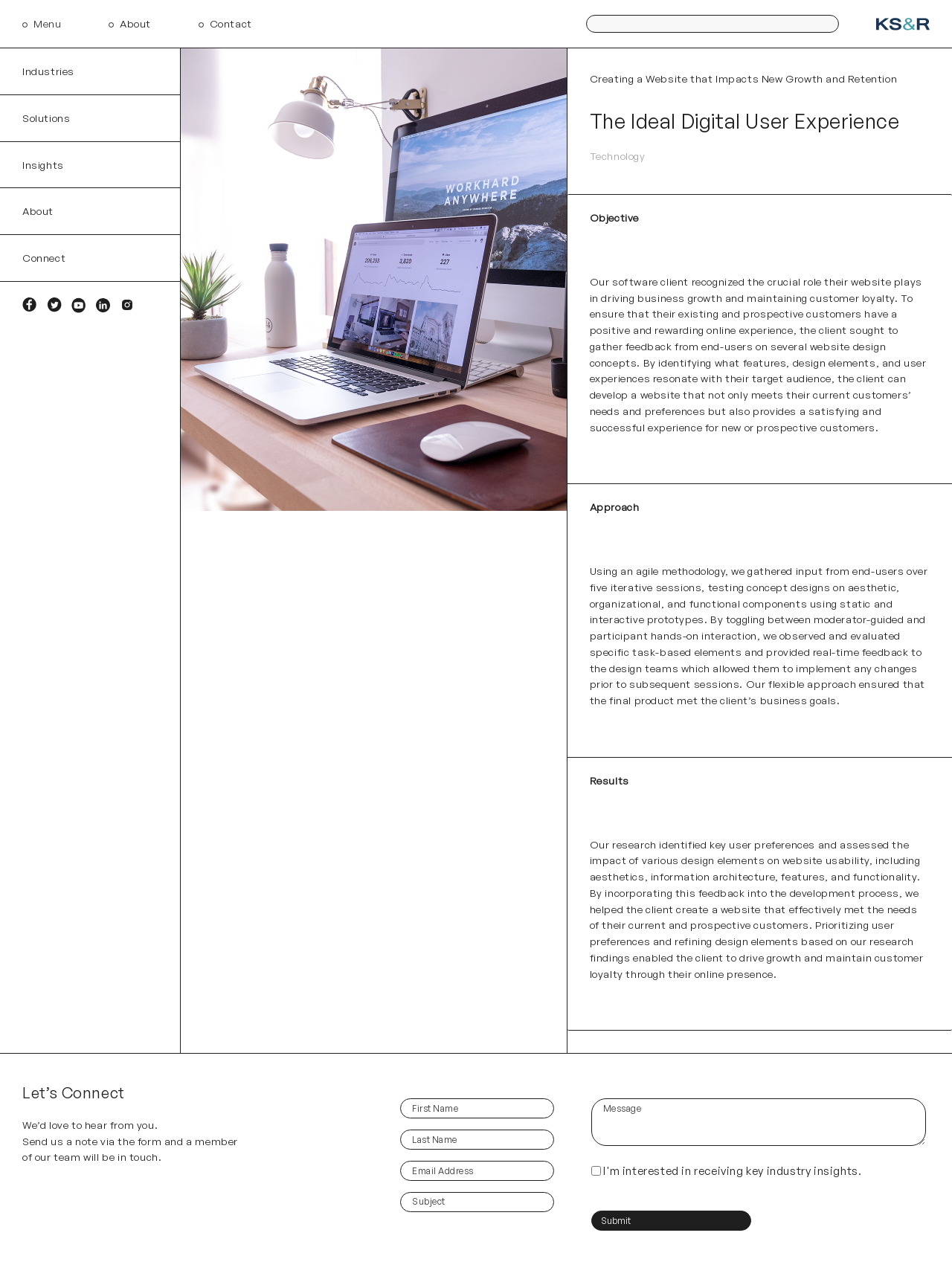Determine the bounding box coordinates for the clickable element to execute this instruction: "Click on About". Provide the coordinates as four float numbers between 0 and 1, i.e., [left, top, right, bottom].

[0.114, 0.013, 0.159, 0.023]